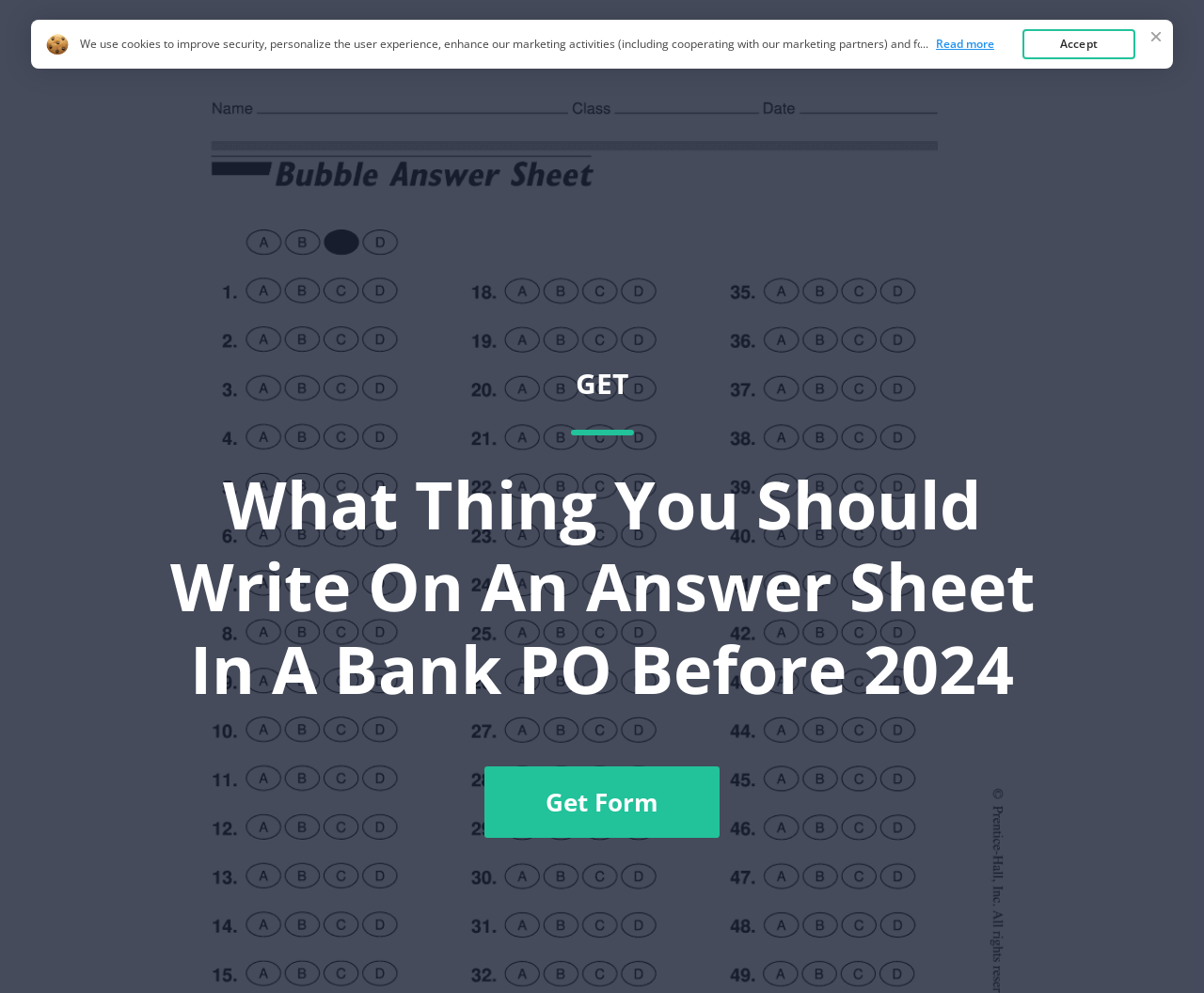What type of content is the webpage primarily about?
Your answer should be a single word or phrase derived from the screenshot.

Answer sheets